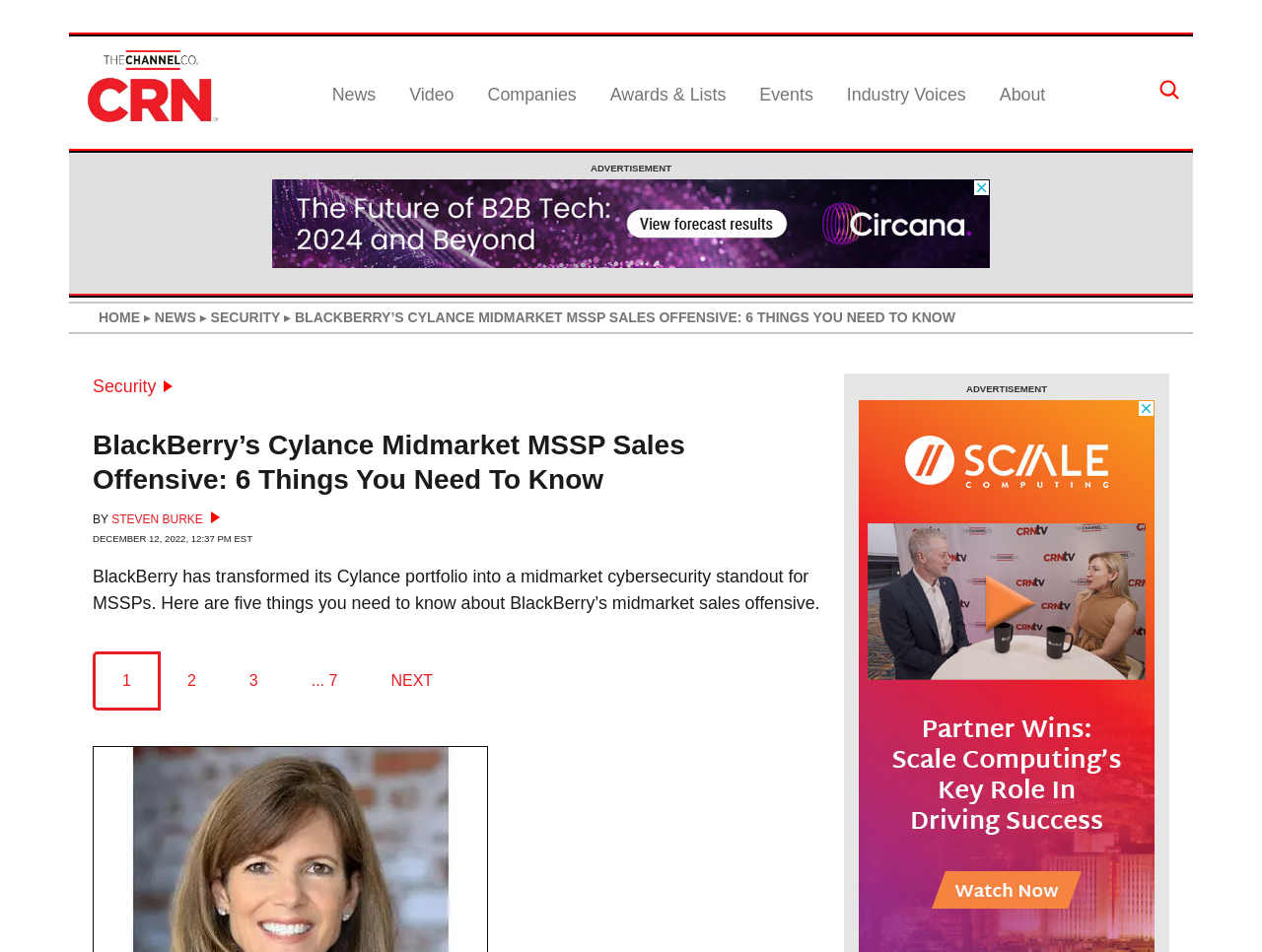What is the main heading of this webpage? Please extract and provide it.

BlackBerry’s Cylance Midmarket MSSP Sales Offensive: 6 Things You Need To Know